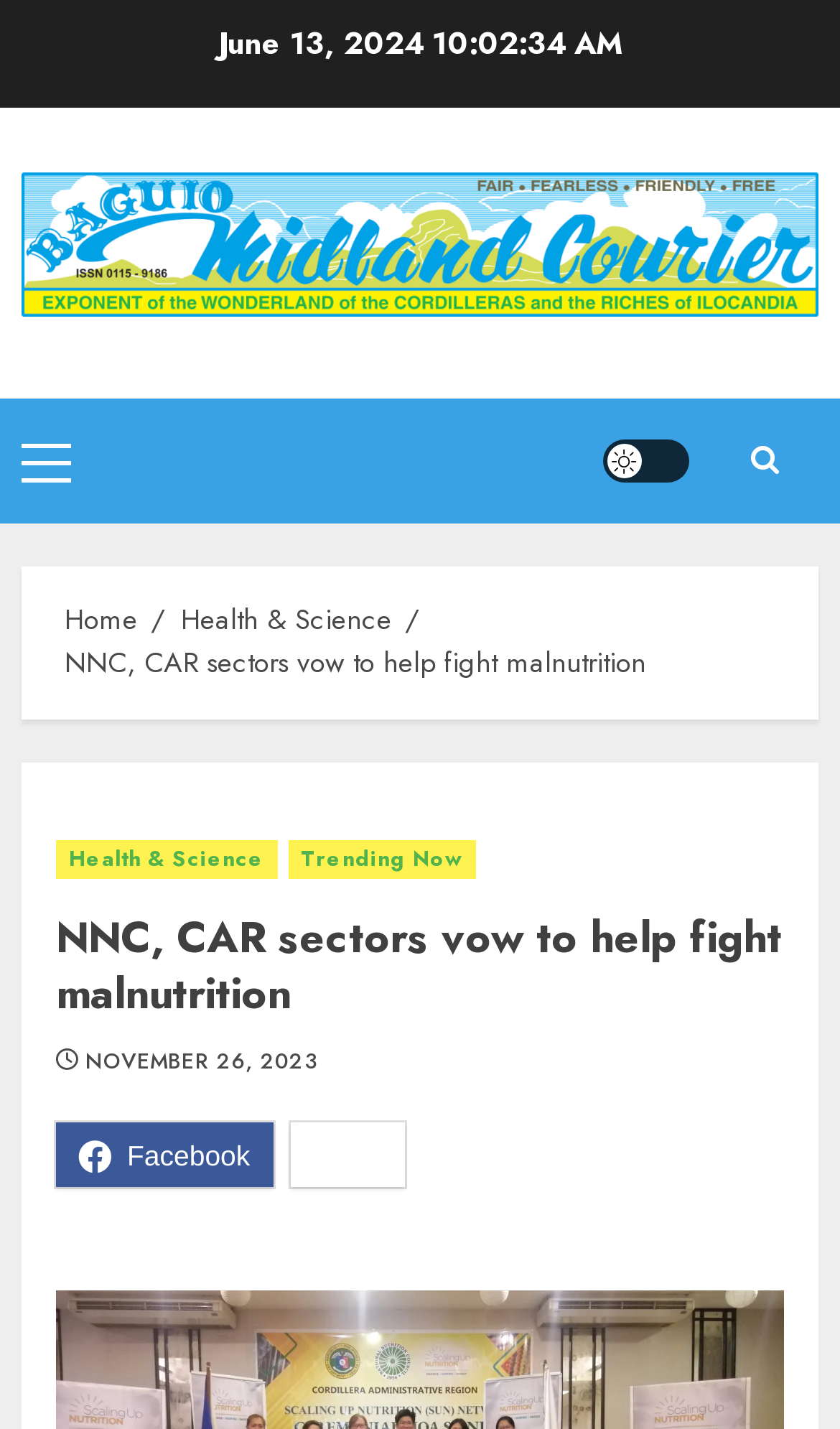Specify the bounding box coordinates of the area to click in order to follow the given instruction: "Share on Facebook."

[0.067, 0.786, 0.326, 0.831]